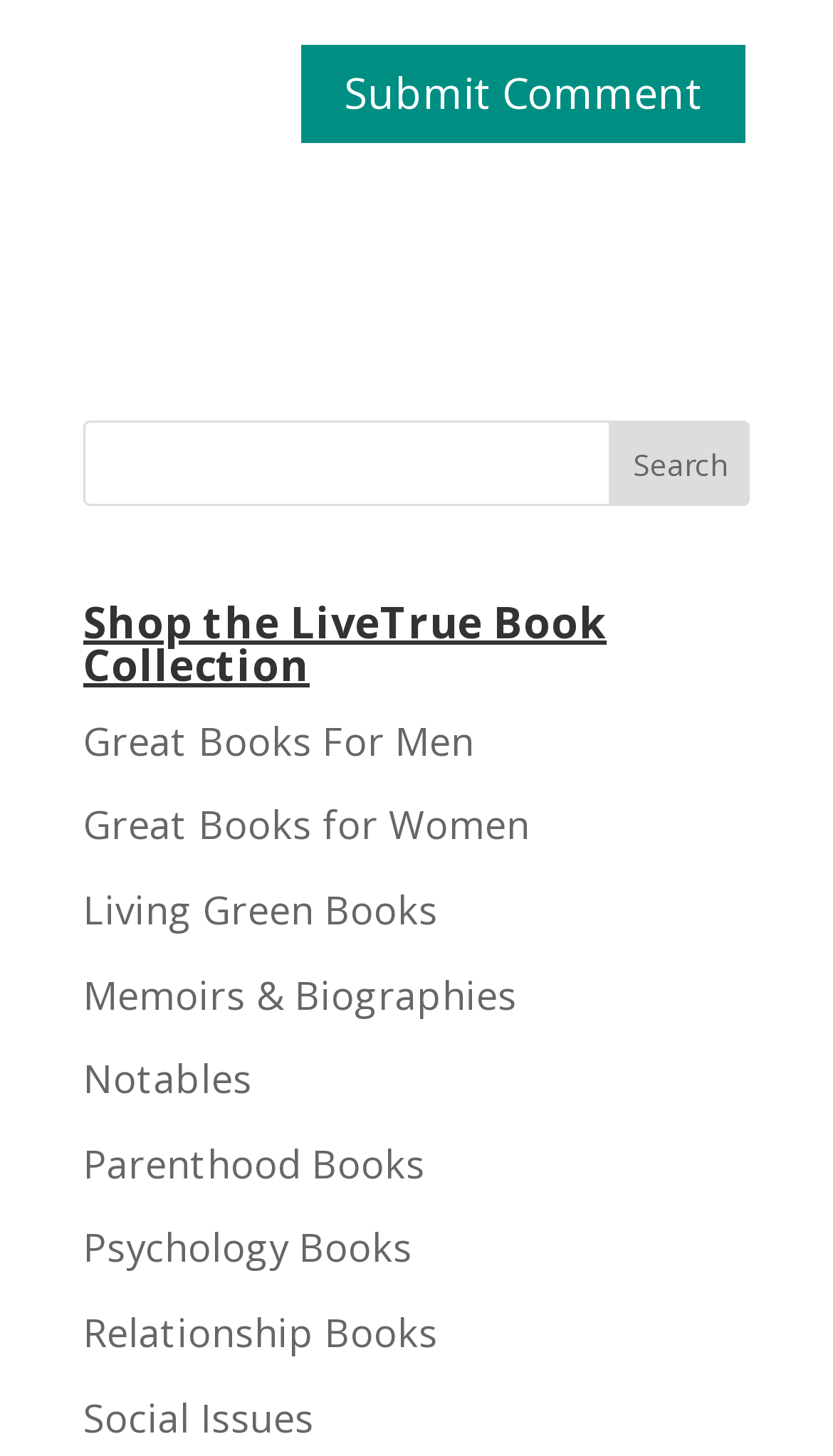What is the purpose of the button at the top?
Please give a detailed and thorough answer to the question, covering all relevant points.

The button at the top with the text 'Submit Comment' suggests that the webpage allows users to leave comments or feedback, and this button is used to submit those comments.